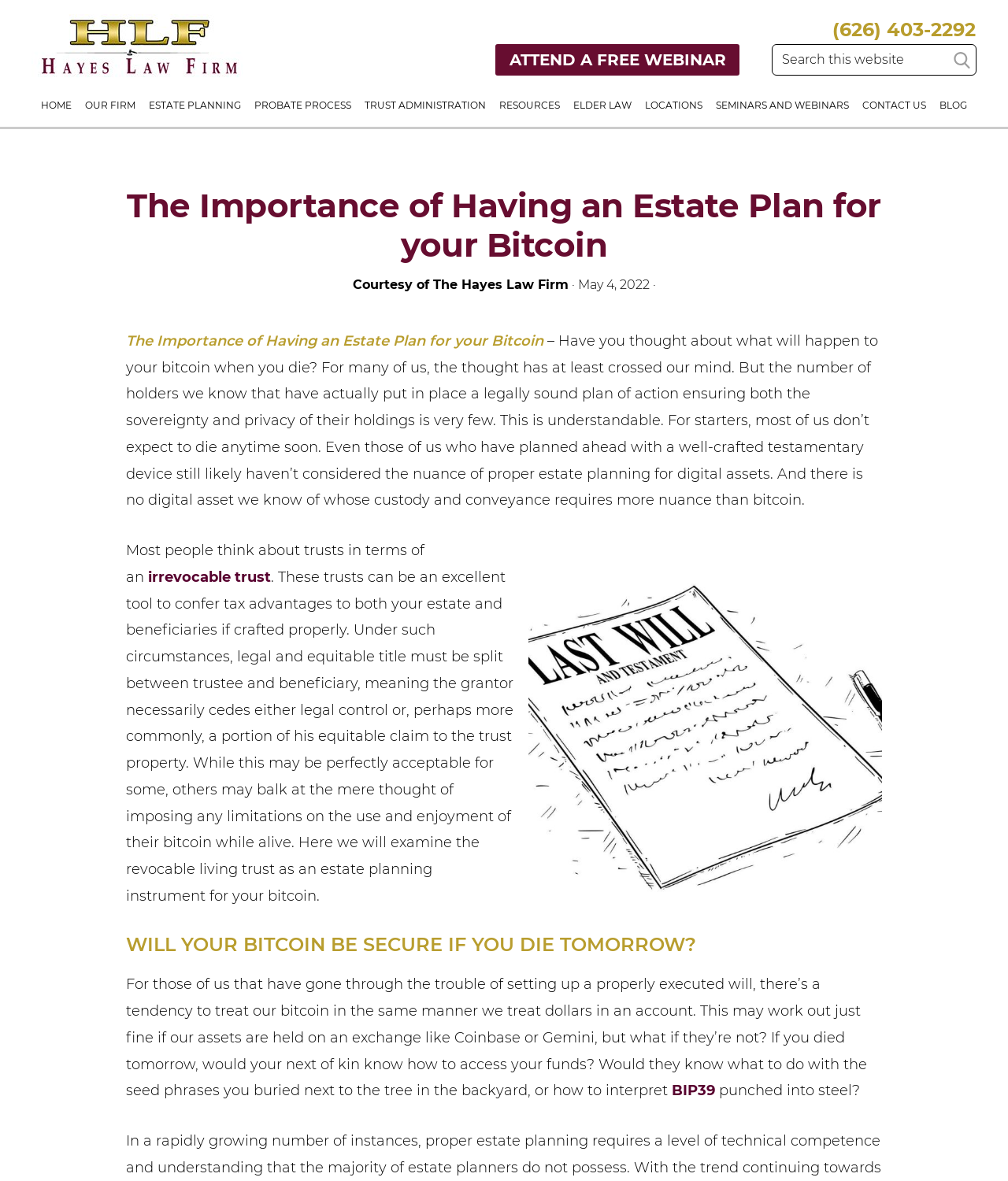Find the bounding box of the element with the following description: "Seminars and Webinars". The coordinates must be four float numbers between 0 and 1, formatted as [left, top, right, bottom].

[0.705, 0.072, 0.847, 0.093]